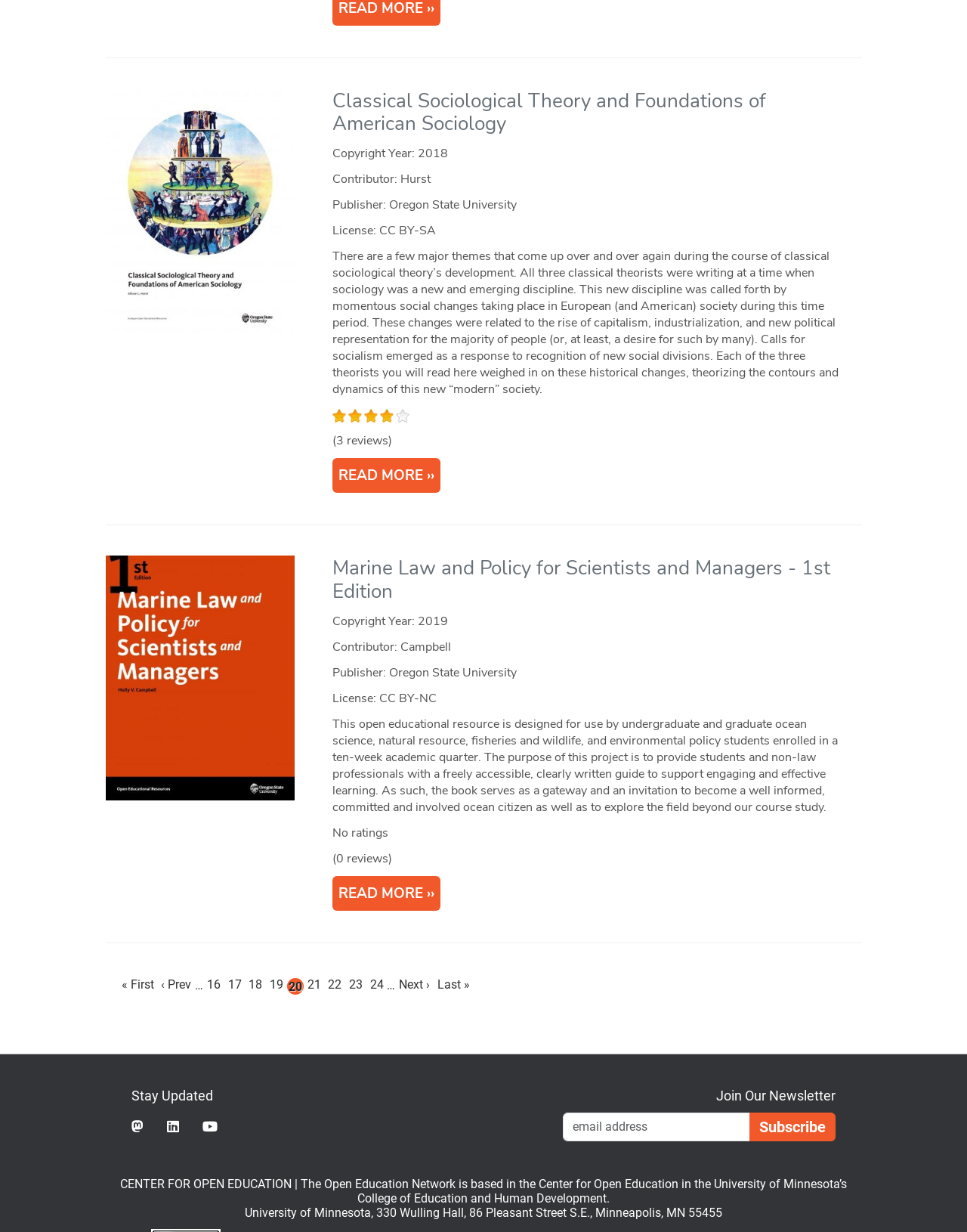Locate the UI element described as follows: "READ MORE". Return the bounding box coordinates as four float numbers between 0 and 1 in the order [left, top, right, bottom].

[0.344, 0.372, 0.456, 0.4]